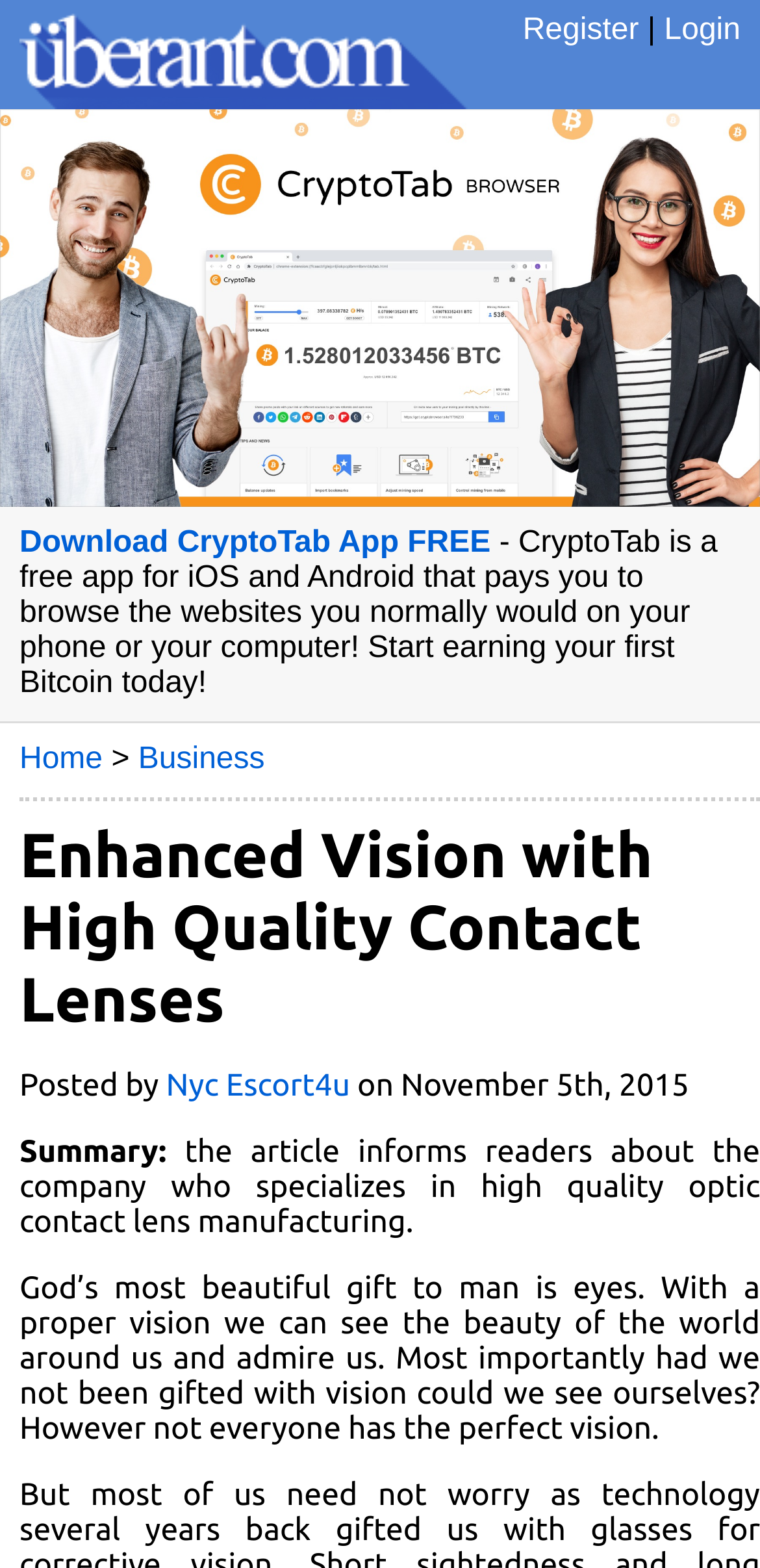Provide your answer to the question using just one word or phrase: What is the purpose of the CryptoTab app?

To earn Bitcoin